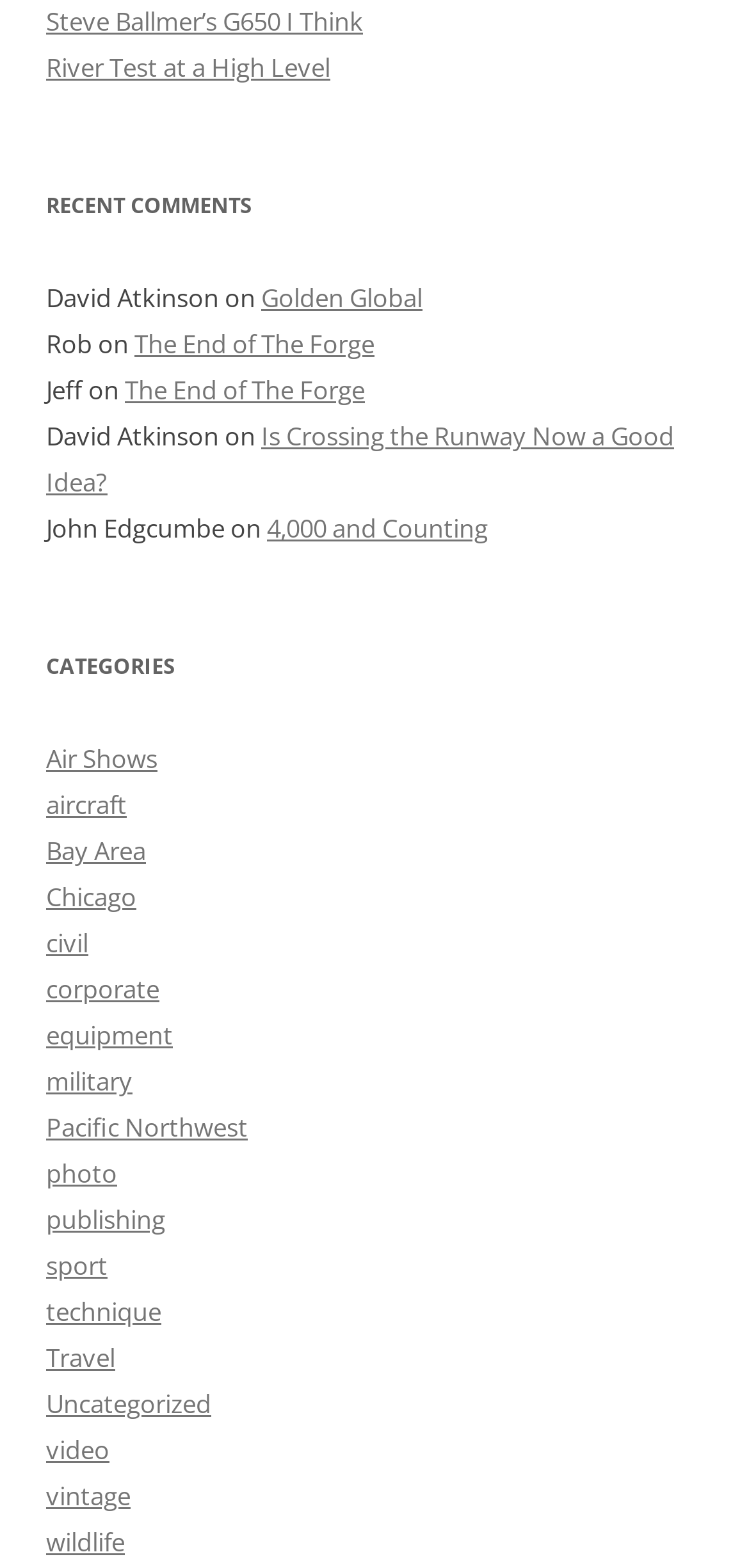Please find the bounding box coordinates of the element's region to be clicked to carry out this instruction: "Explore the link '4,000 and Counting'".

[0.356, 0.326, 0.651, 0.348]